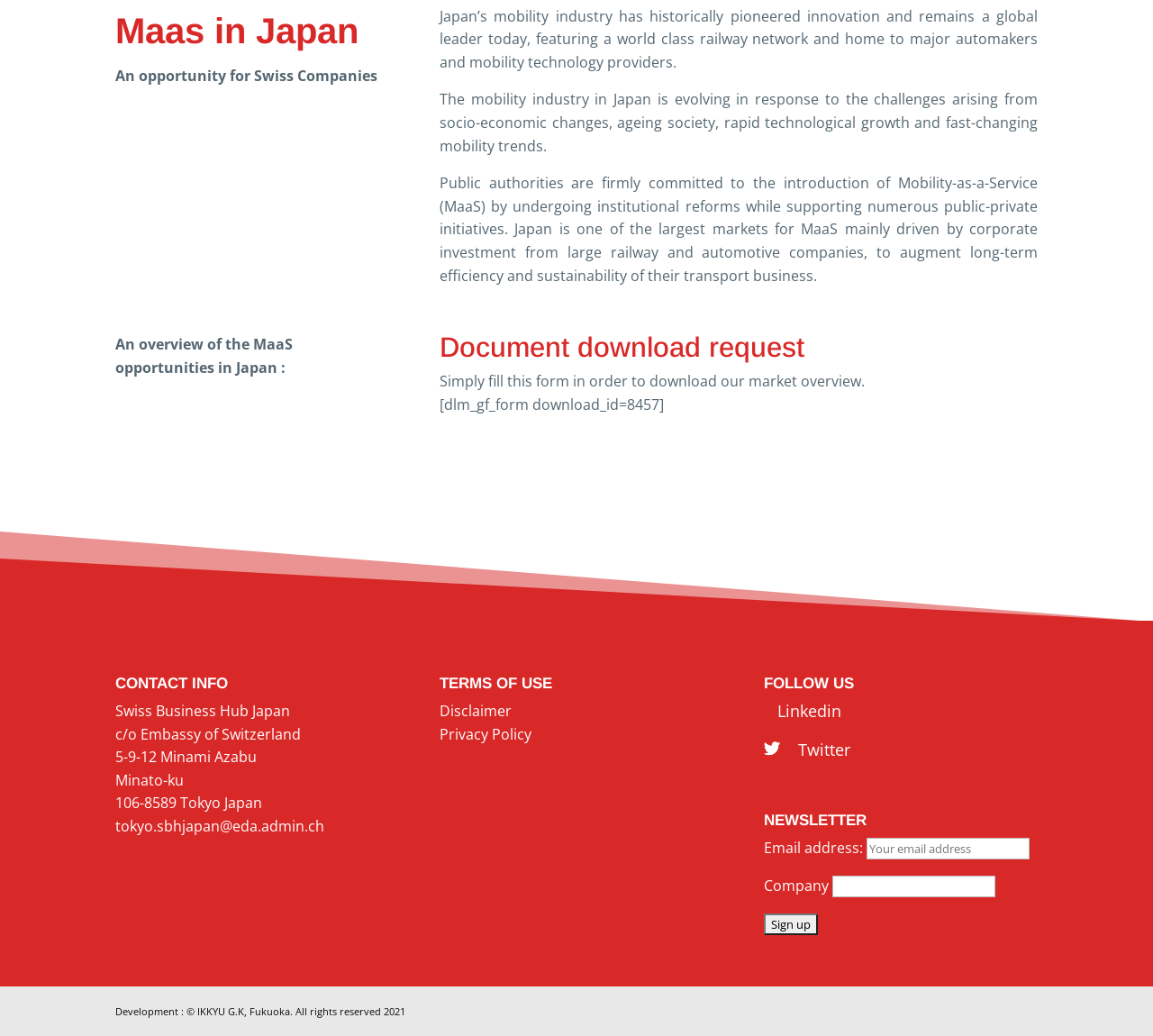Using the description: "Twitter", identify the bounding box of the corresponding UI element in the screenshot.

[0.663, 0.713, 0.738, 0.735]